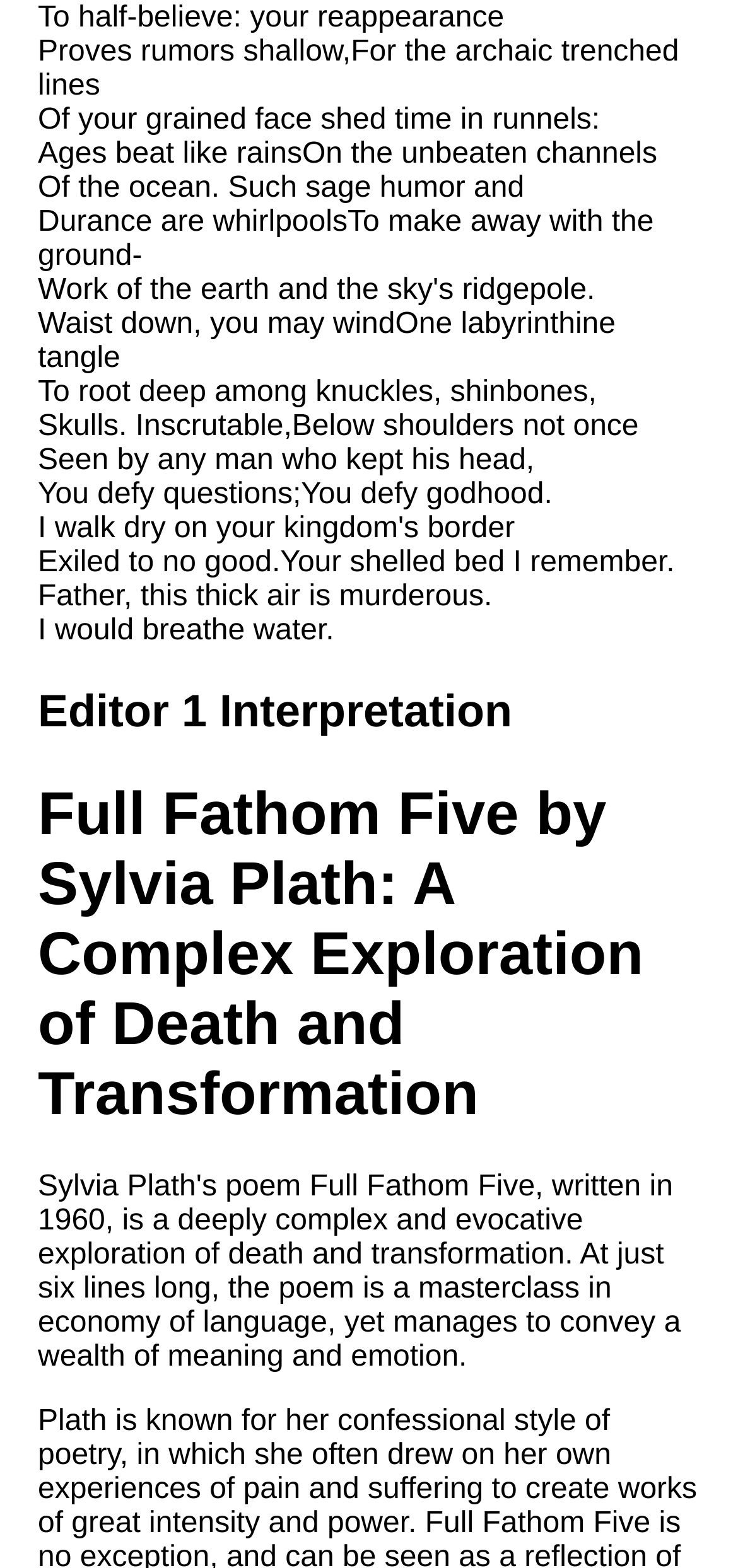Please mark the clickable region by giving the bounding box coordinates needed to complete this instruction: "Click on 'here' to view prior release versions of CAD2Shape".

None